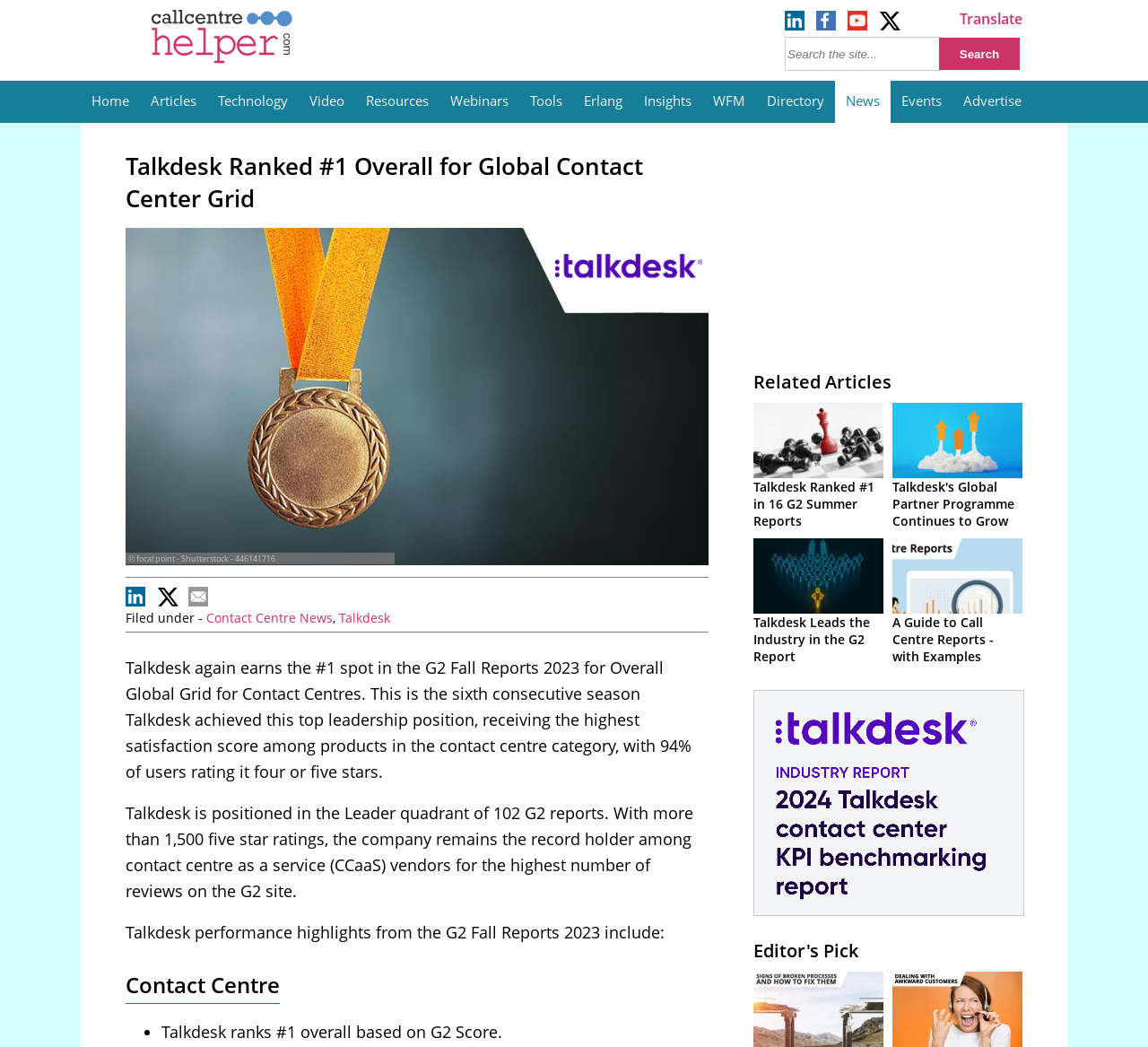Could you specify the bounding box coordinates for the clickable section to complete the following instruction: "Read the article 'Talkdesk Ranked #1 in 16 G2 Summer Reports'"?

[0.656, 0.457, 0.762, 0.506]